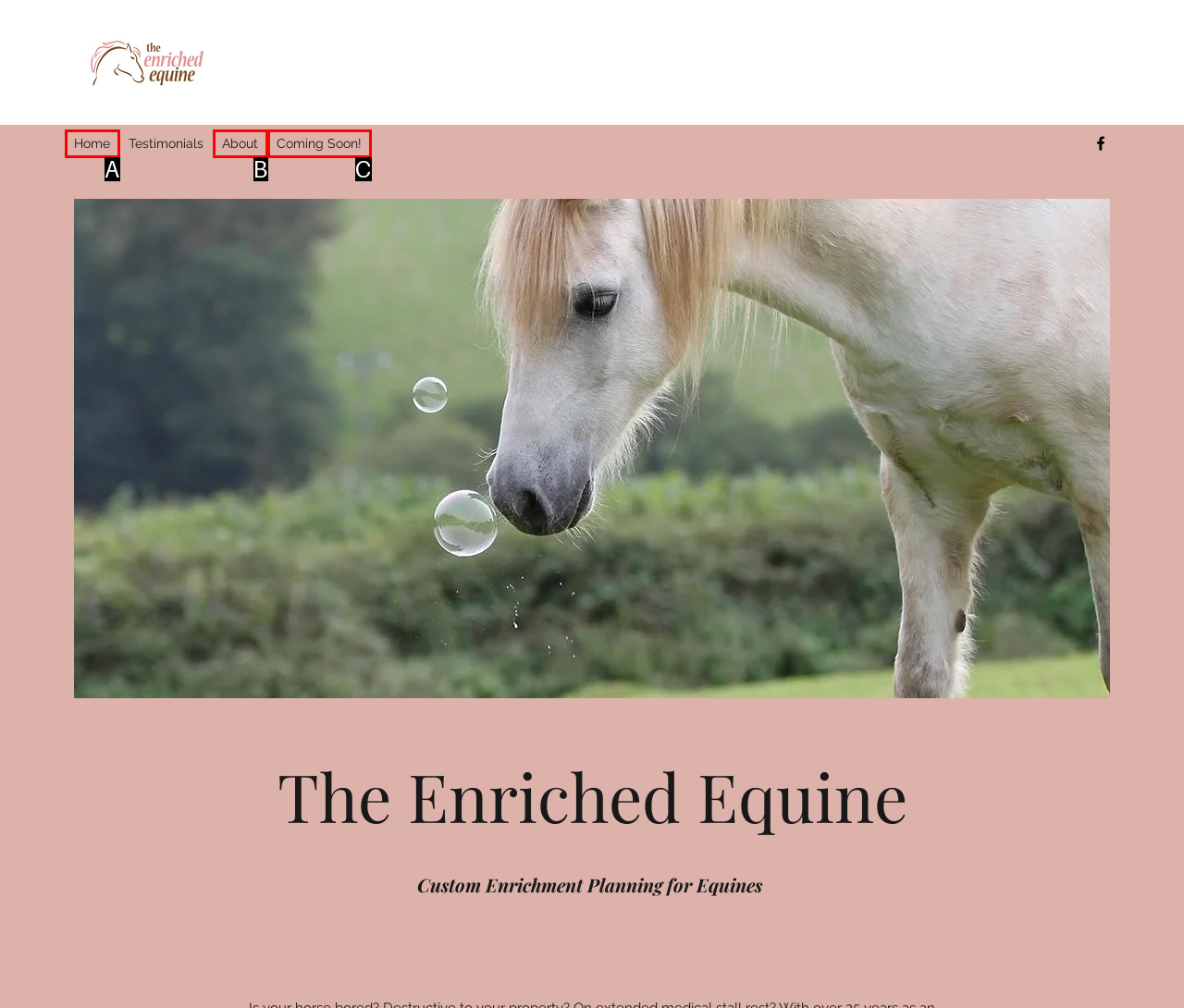Tell me the letter of the HTML element that best matches the description: Coming Soon! from the provided options.

C